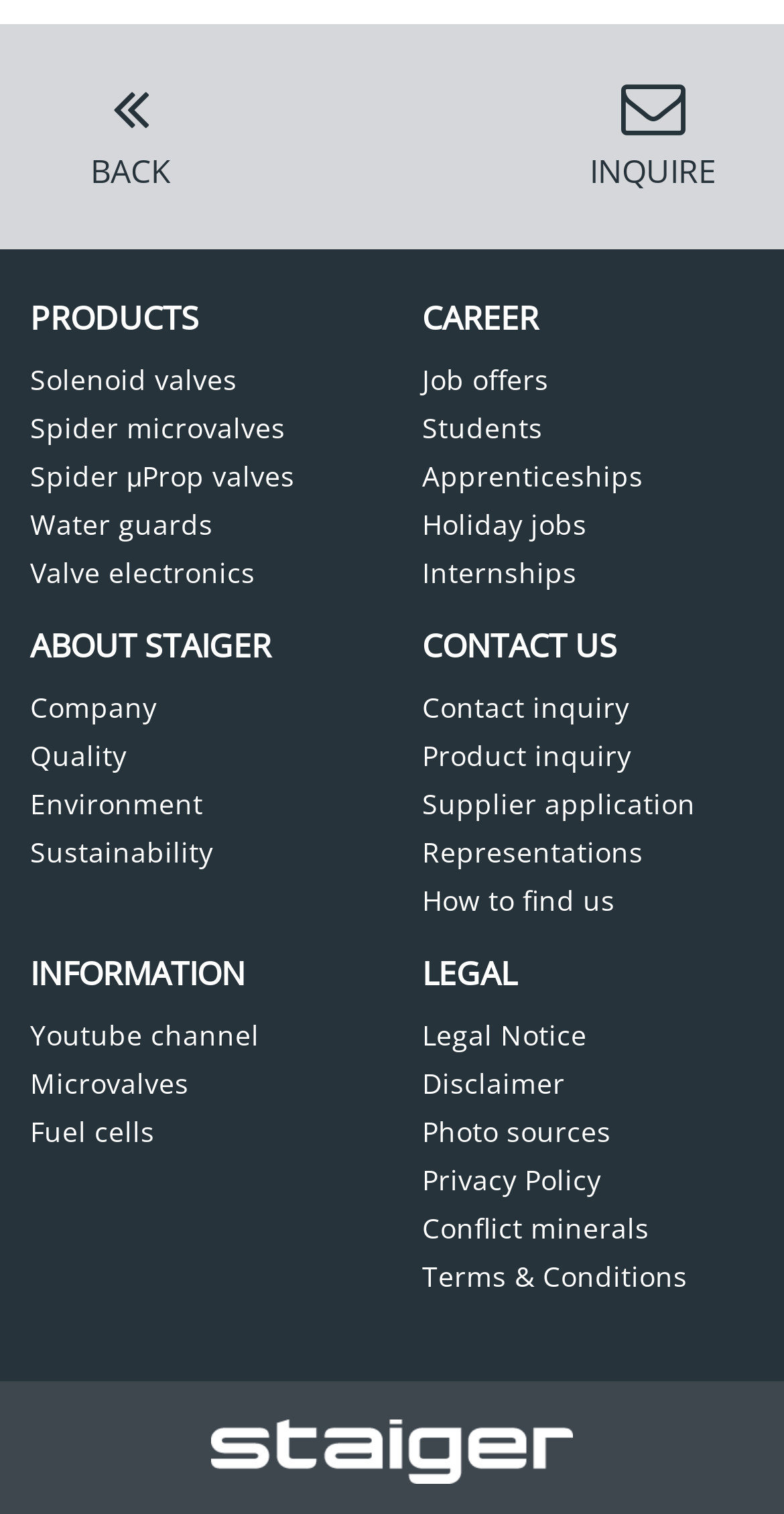What is the last link under the 'CONTACT US' heading?
Please respond to the question with a detailed and well-explained answer.

The last link under the 'CONTACT US' heading is 'How to find us', which is located at the bottom of the 'CONTACT US' section.